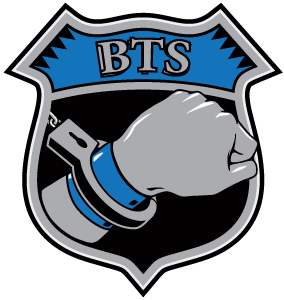Detail every visible element in the image extensively.

The image features a stylized badge representing "Blue Training Systems" (BTS). The badge showcases a prominent design with a gray fist wearing handcuffs, symbolizing law enforcement or security themes. The fist is adorned with a blue band, contributing to the badge's overall color scheme of gray, black, and blue. Above the fist, the letters "BTS" are prominently displayed in a bold, blue font, reinforcing the brand identity. The badge shape is outlined with a distinct gray border, giving it a polished and professional appearance. This emblem likely encapsulates the core mission of Blue Training Systems in training individuals in handling various situations involving handcuffing techniques.